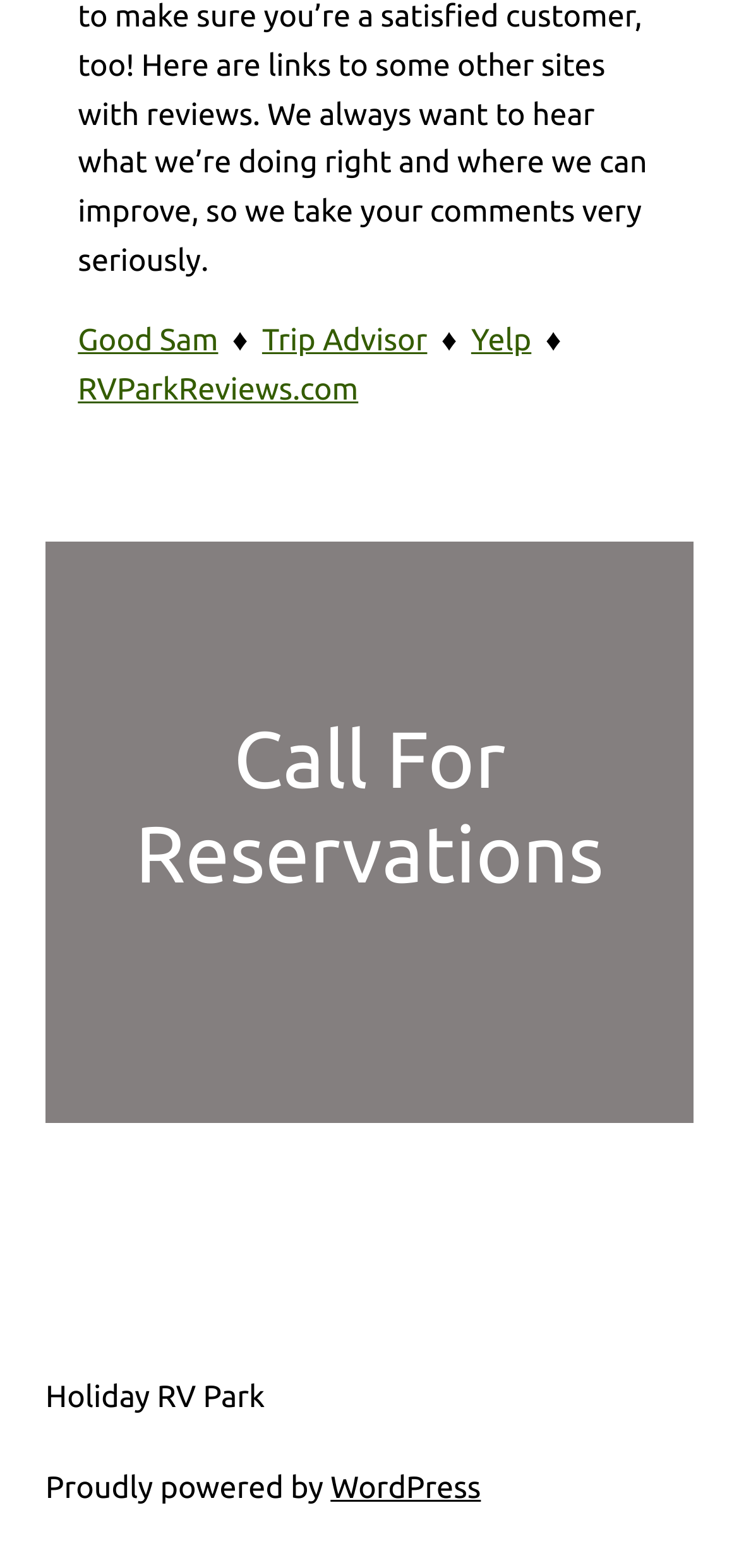Answer this question in one word or a short phrase: What is the name of the RV park?

Holiday RV Park